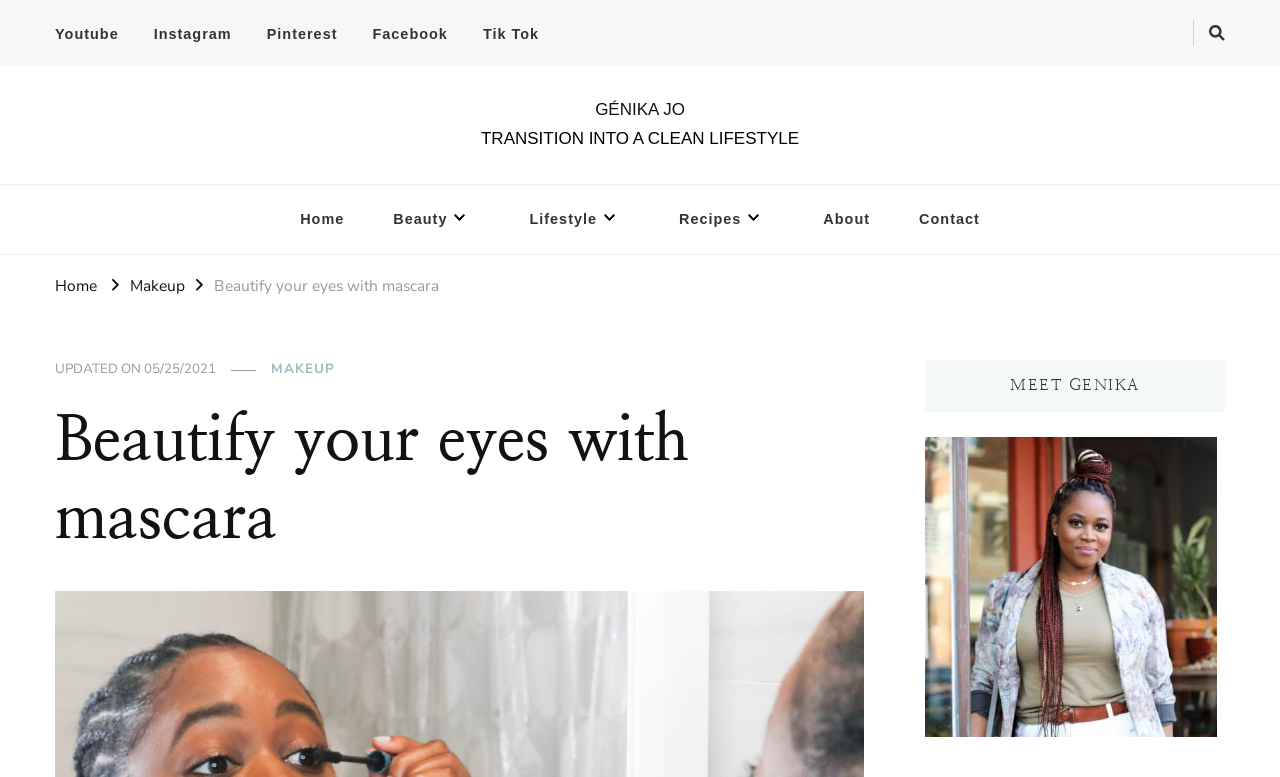Please locate the bounding box coordinates of the element that should be clicked to achieve the given instruction: "Click on GÉNIKA JO".

[0.465, 0.129, 0.535, 0.154]